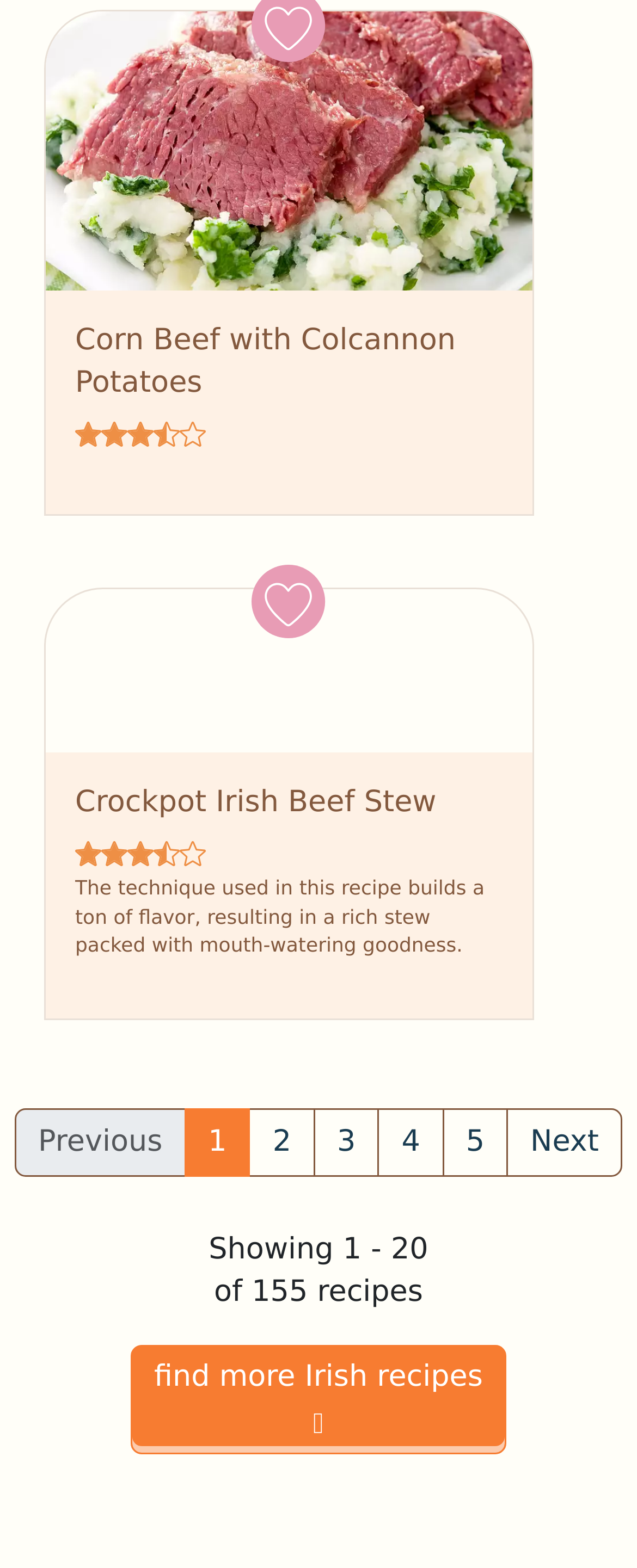Highlight the bounding box coordinates of the region I should click on to meet the following instruction: "Go to next page".

[0.795, 0.707, 0.977, 0.75]